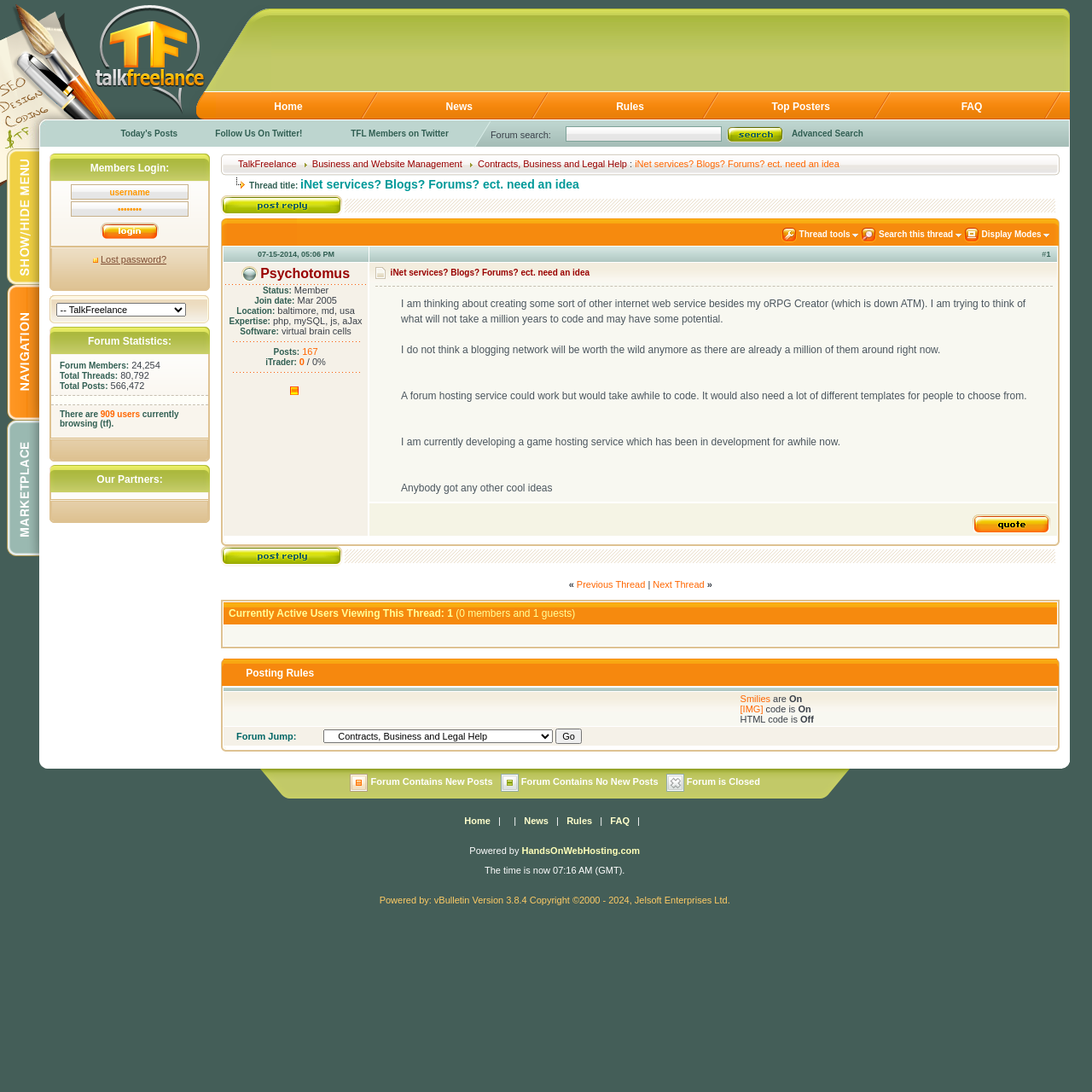Please determine the bounding box coordinates for the element with the description: "Top Posters".

[0.707, 0.092, 0.76, 0.103]